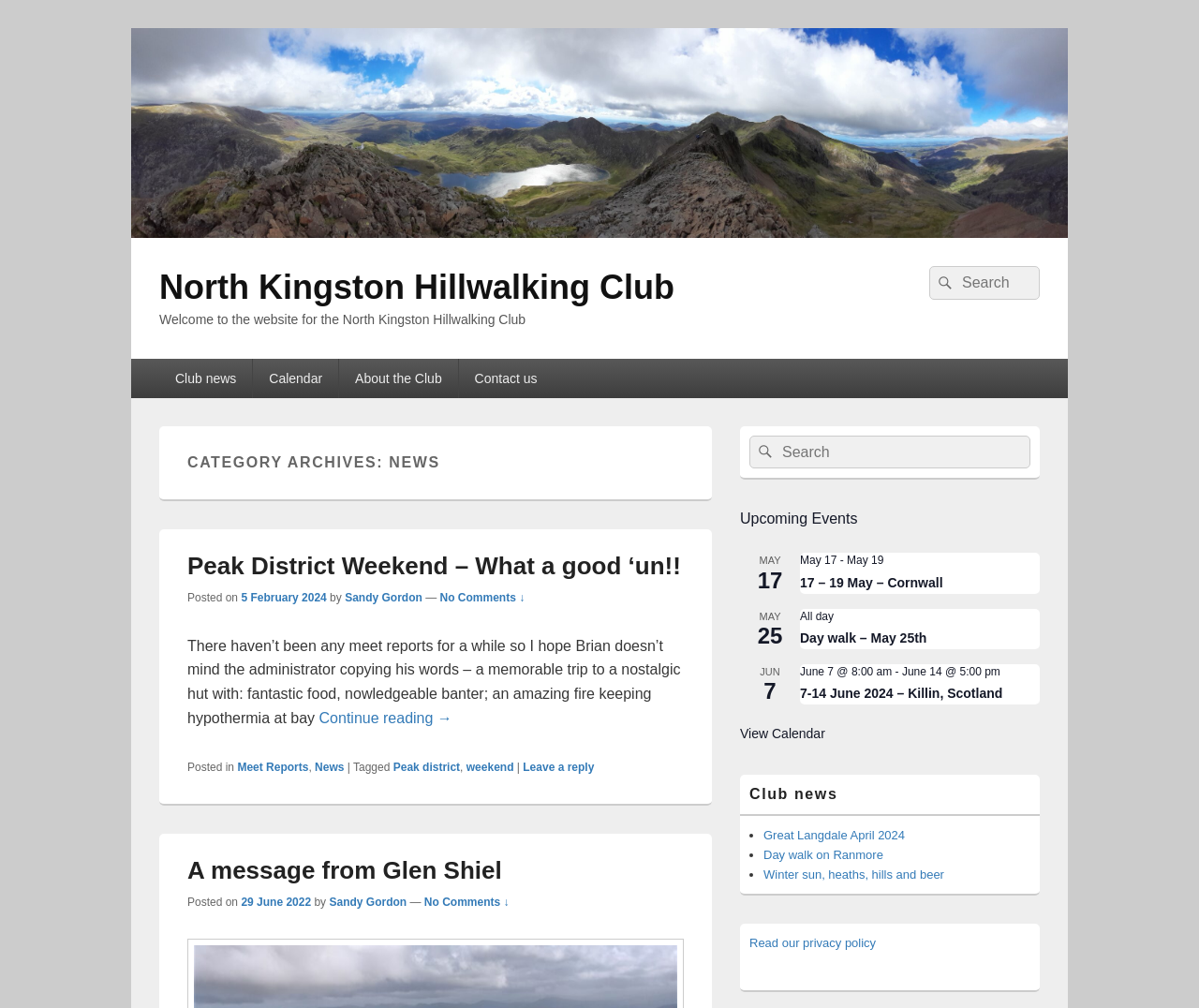Kindly determine the bounding box coordinates for the area that needs to be clicked to execute this instruction: "Contact the club".

[0.383, 0.355, 0.461, 0.395]